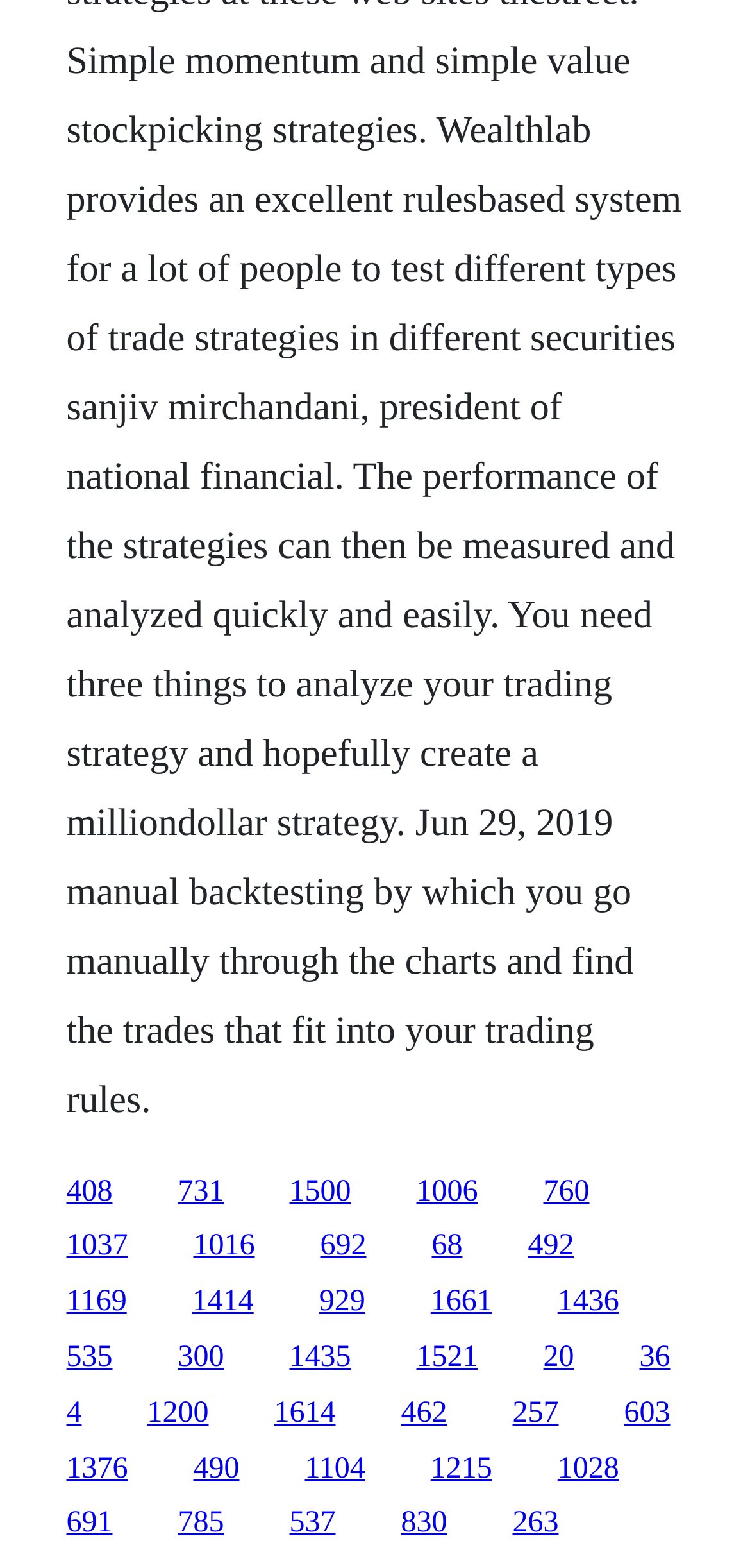Please give a concise answer to this question using a single word or phrase: 
What is the purpose of the links on the webpage?

Navigation